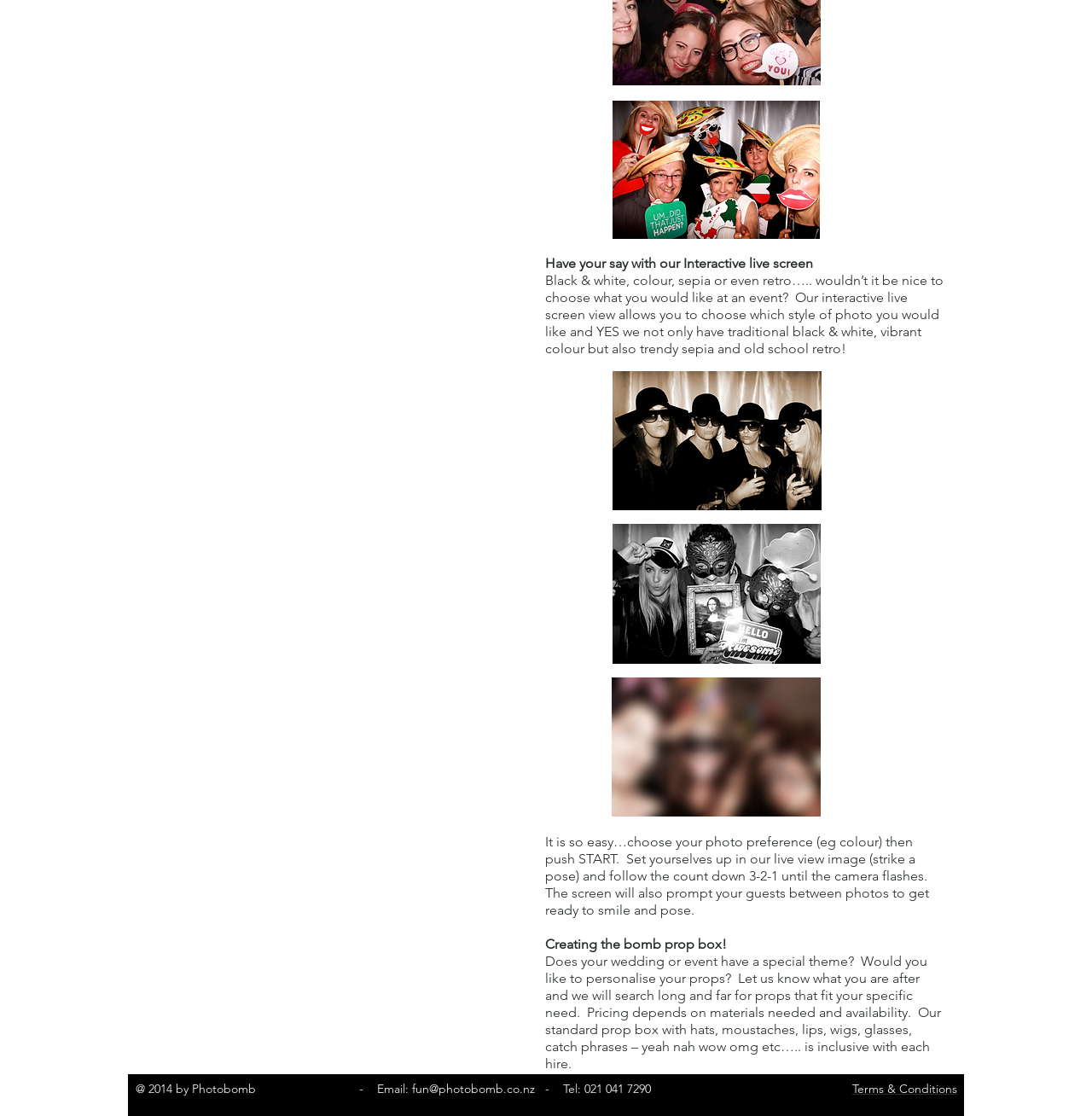What is the contact email of Photobomb?
Can you provide an in-depth and detailed response to the question?

The contact email of Photobomb is fun@photobomb.co.nz, which can be found at the bottom of the webpage along with other contact information.